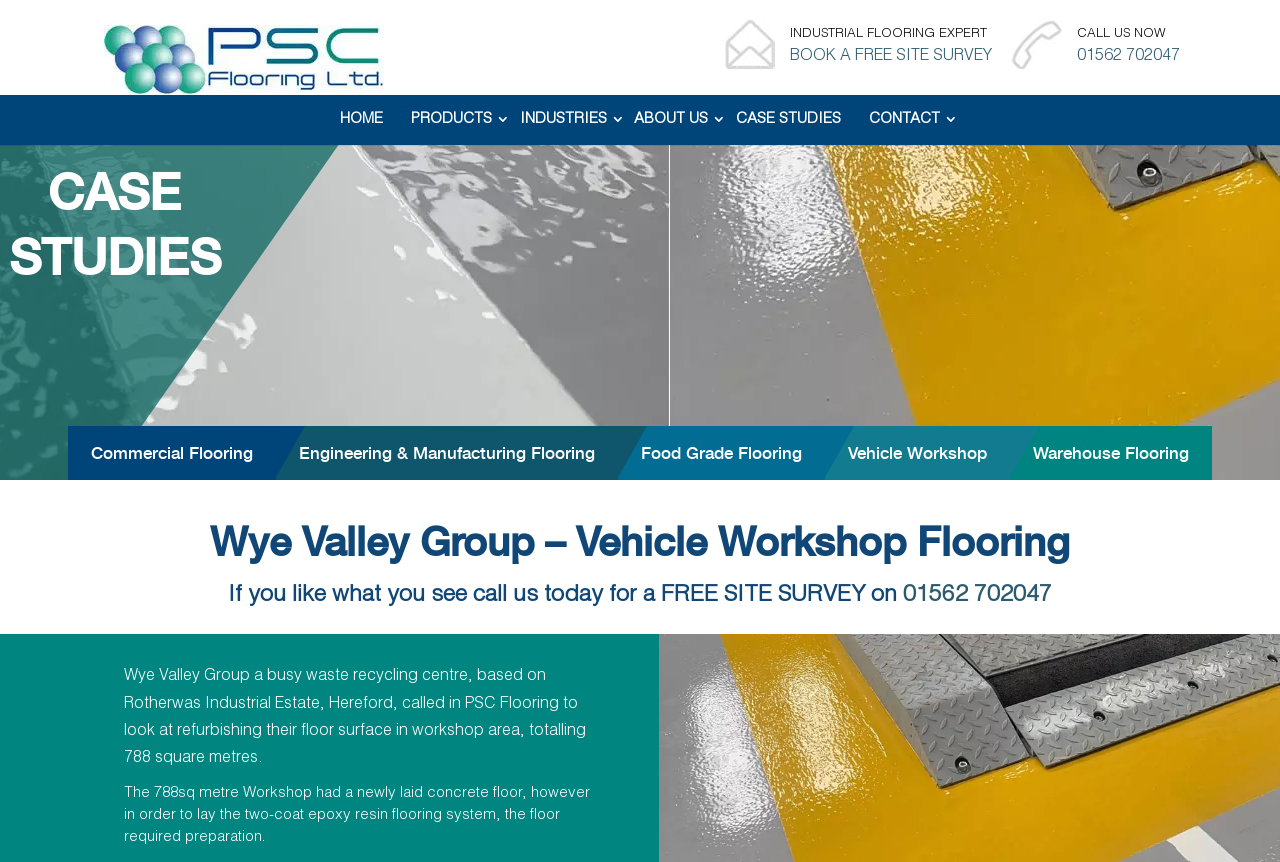What is the phone number to call for a free site survey?
Refer to the image and give a detailed answer to the question.

The phone number is mentioned in the link 'CALL US NOW' and also in the text 'If you like what you see call us today for a FREE SITE SURVEY on 01562 702047'.